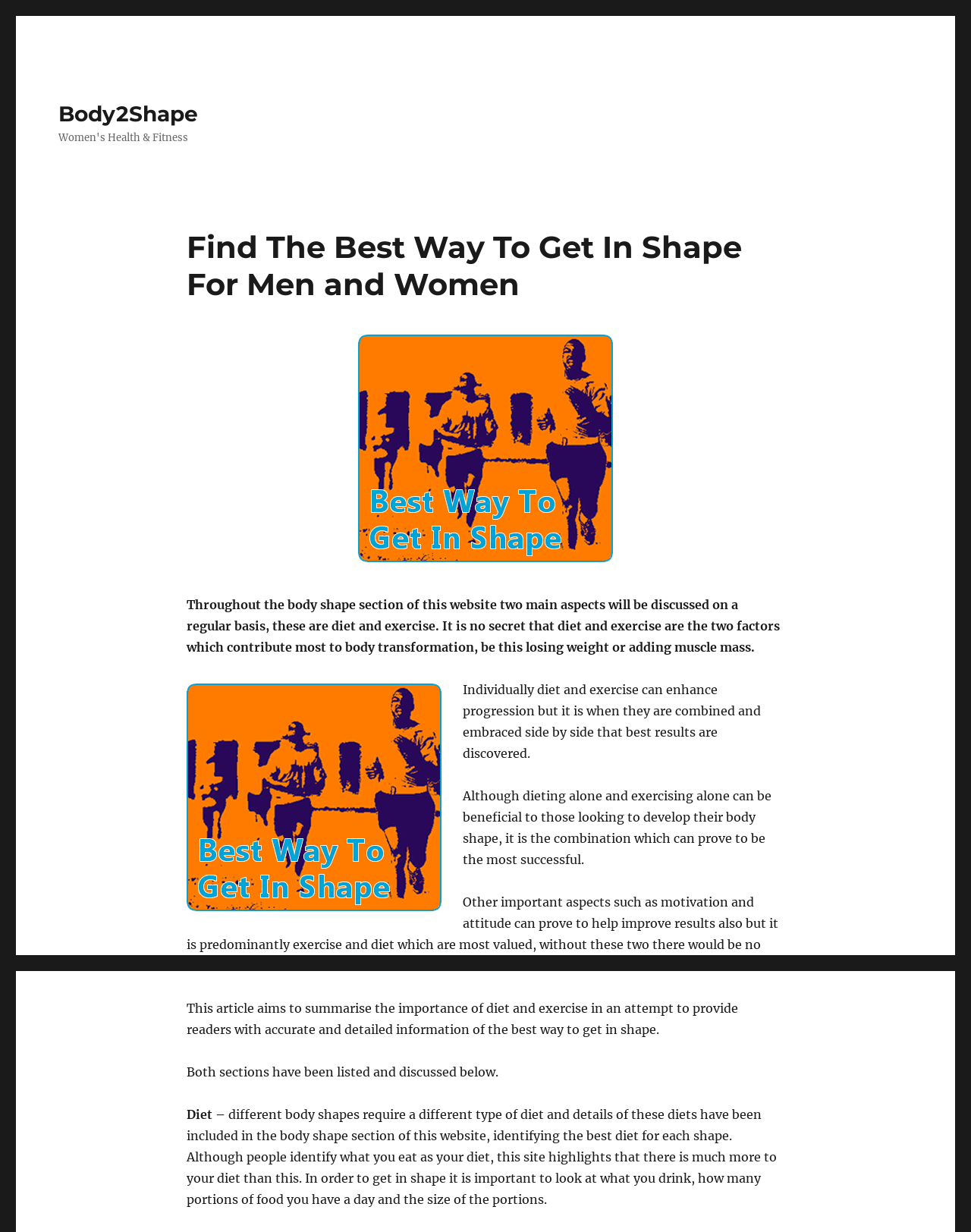Use a single word or phrase to answer the question: 
What are the two main factors for body transformation?

Diet and exercise